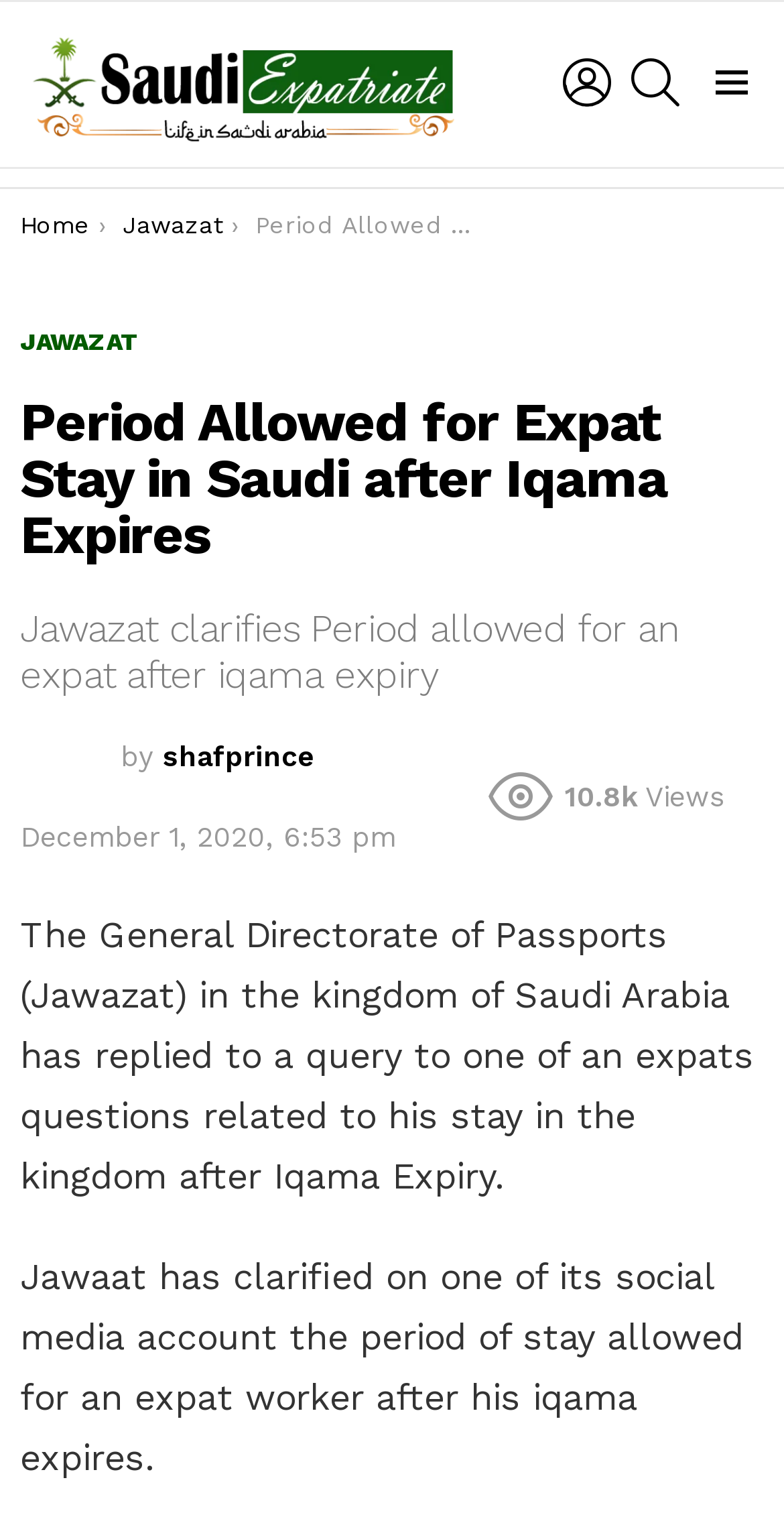Kindly determine the bounding box coordinates of the area that needs to be clicked to fulfill this instruction: "Visit the 'Saudi Expatriate' website".

[0.026, 0.013, 0.59, 0.096]